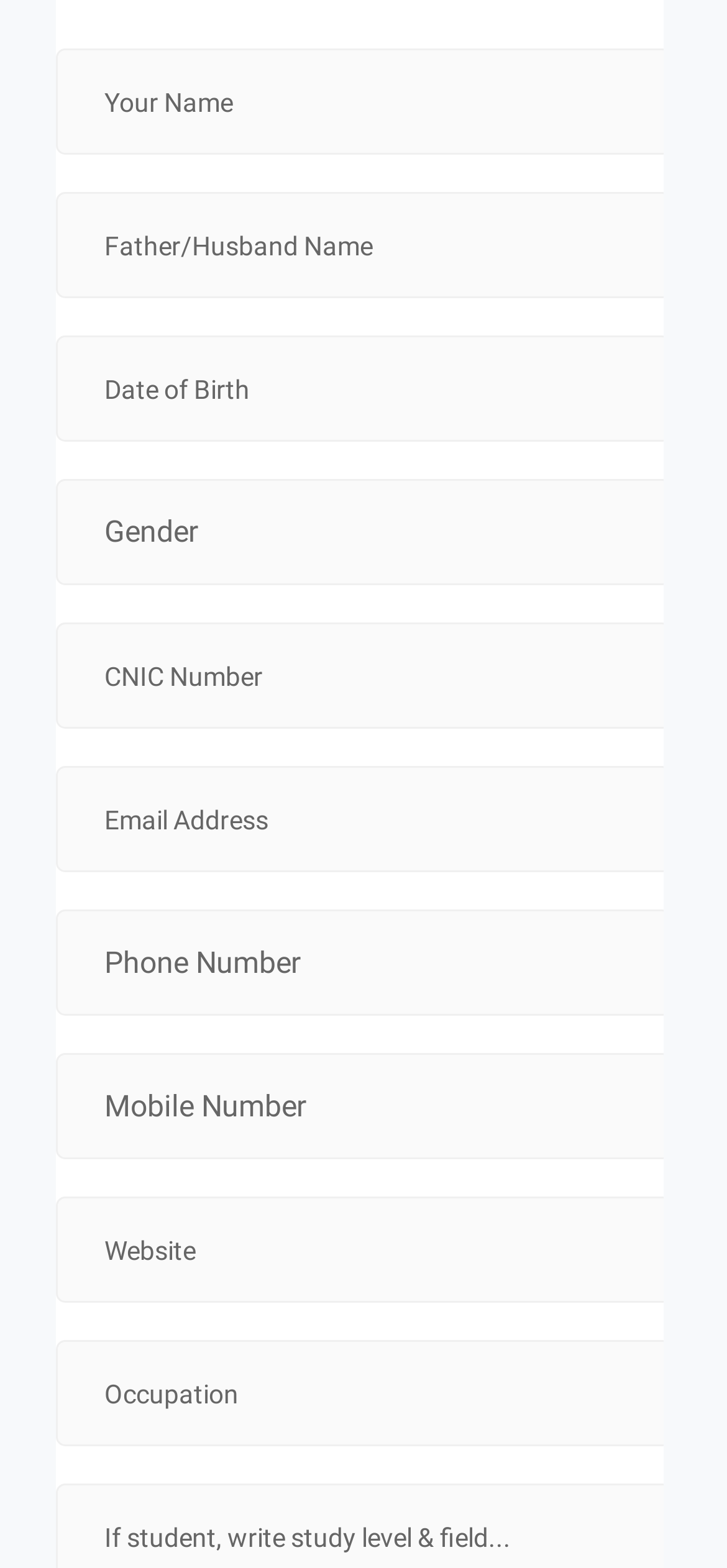Kindly determine the bounding box coordinates for the clickable area to achieve the given instruction: "Enter your occupation".

[0.077, 0.855, 0.923, 0.922]